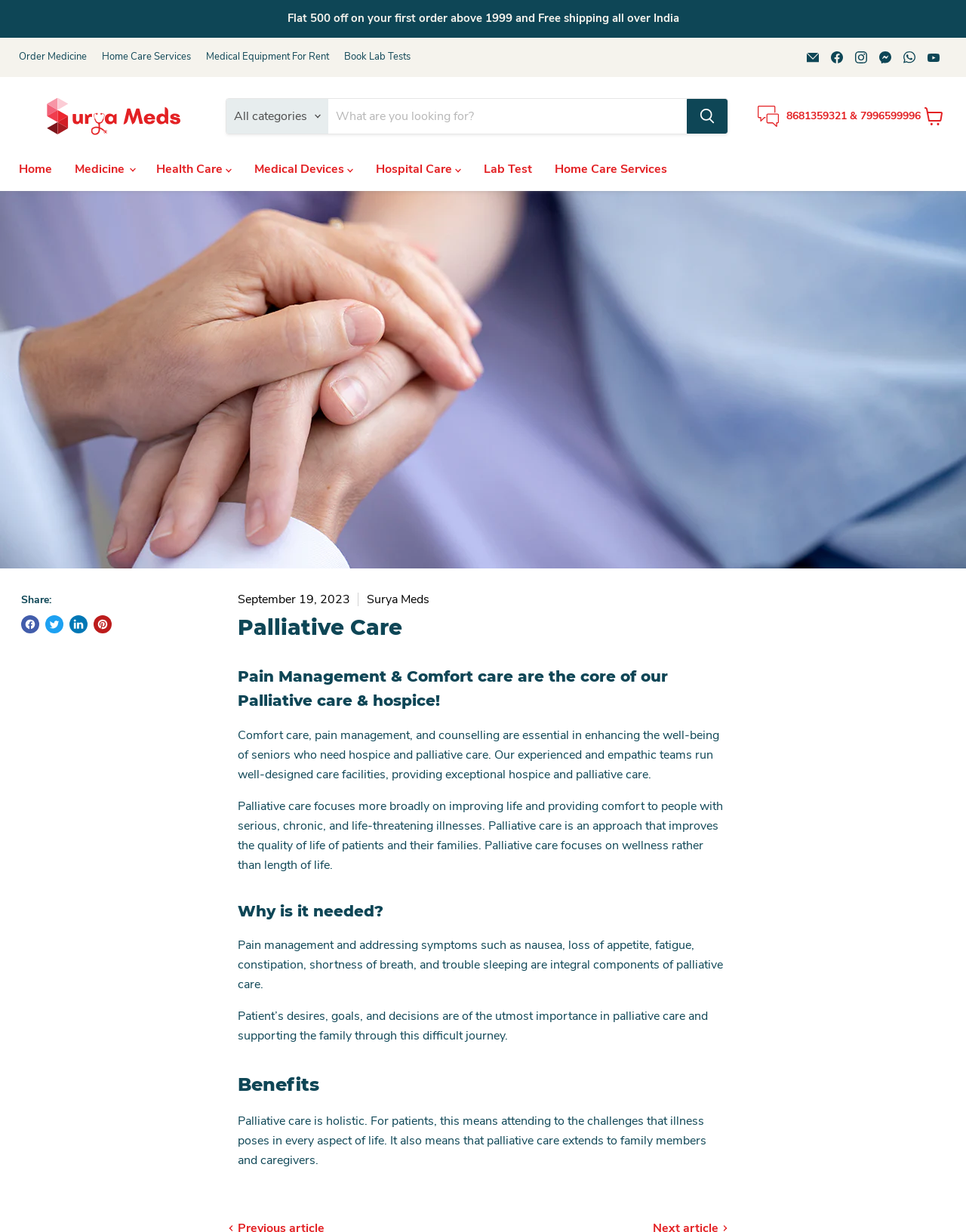Could you find the bounding box coordinates of the clickable area to complete this instruction: "Book a lab test"?

[0.356, 0.042, 0.425, 0.051]